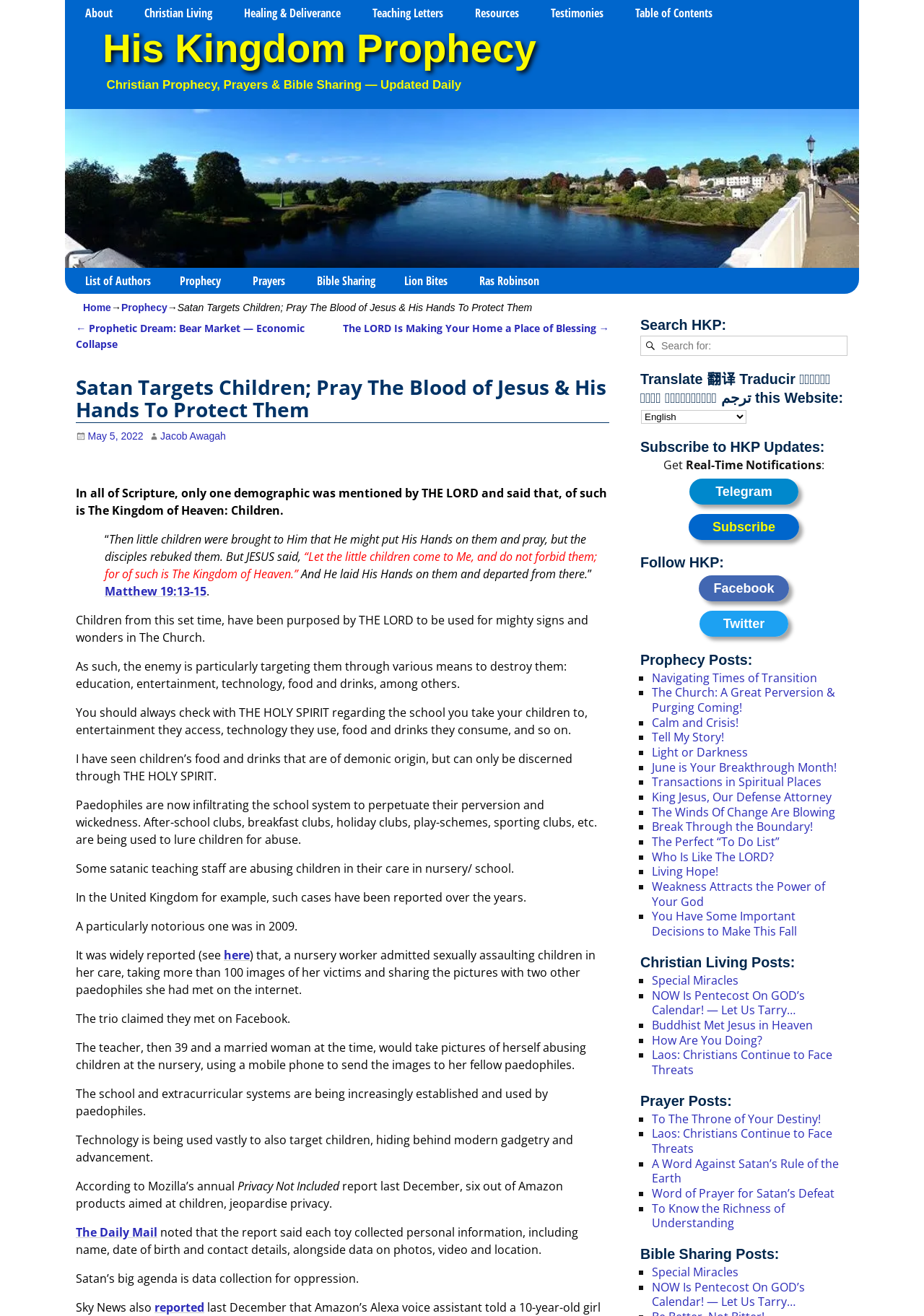Please determine the bounding box coordinates of the area that needs to be clicked to complete this task: 'Follow HKP on Facebook'. The coordinates must be four float numbers between 0 and 1, formatted as [left, top, right, bottom].

[0.753, 0.441, 0.857, 0.453]